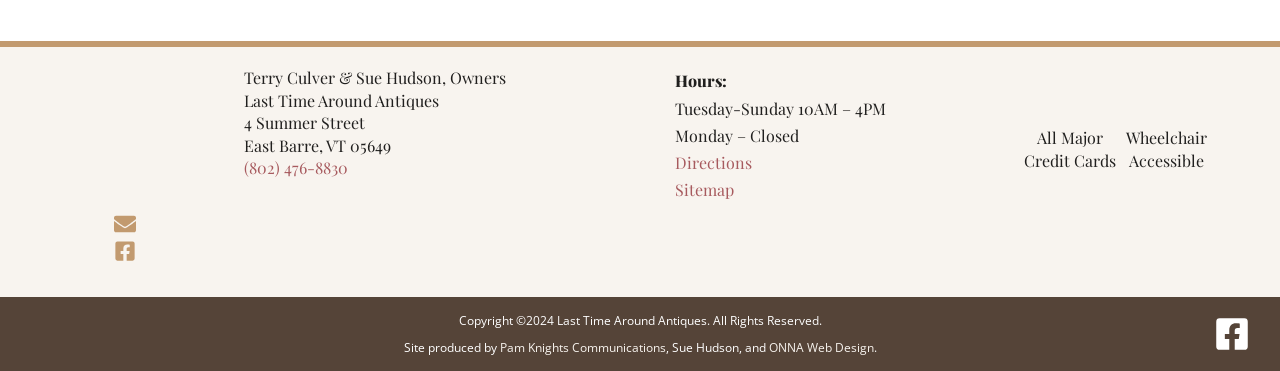Find the UI element described as: "aria-label="facebook-square"" and predict its bounding box coordinates. Ensure the coordinates are four float numbers between 0 and 1, [left, top, right, bottom].

[0.089, 0.647, 0.183, 0.707]